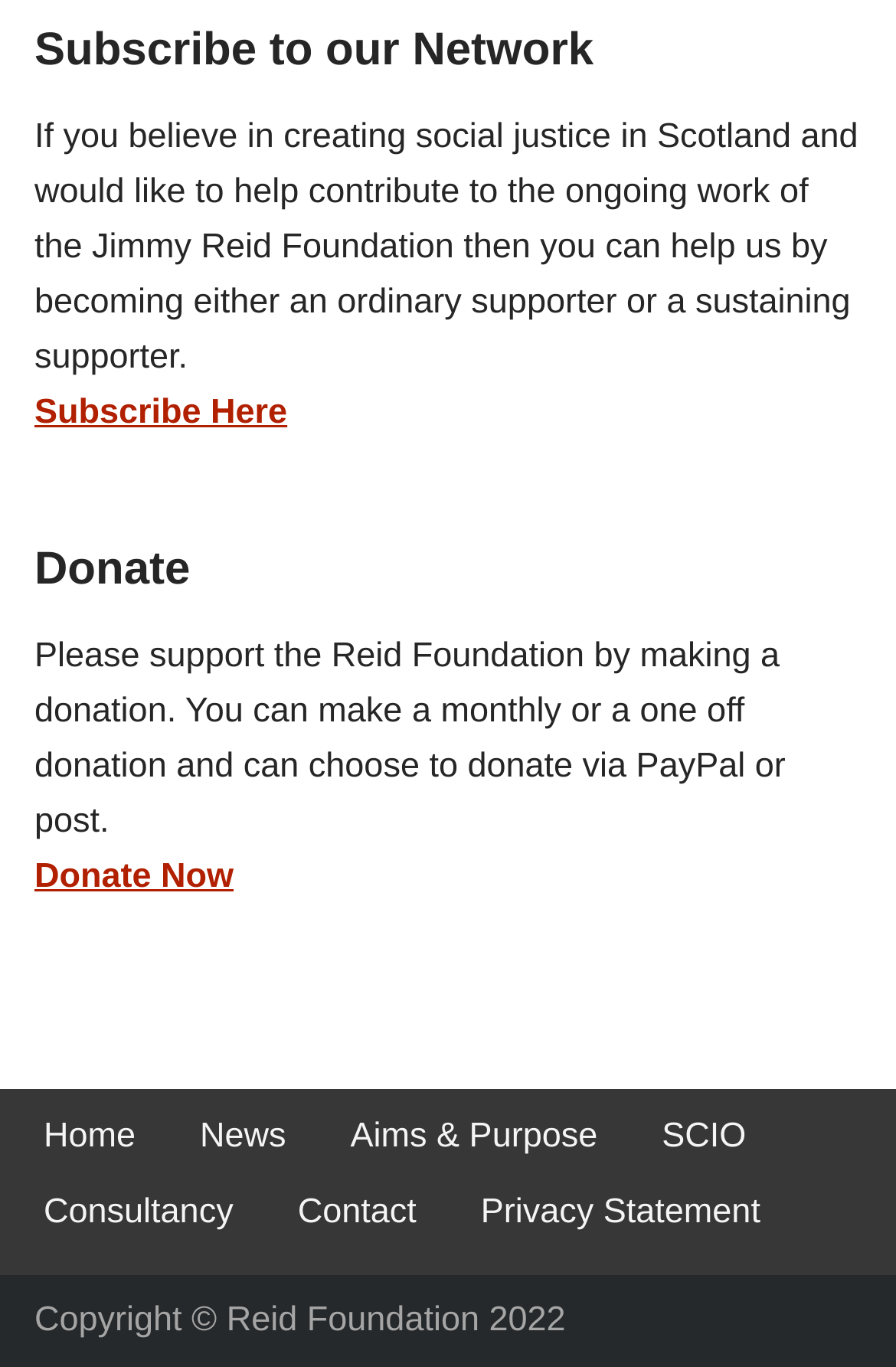Identify the bounding box of the HTML element described here: "Aims & Purpose". Provide the coordinates as four float numbers between 0 and 1: [left, top, right, bottom].

[0.391, 0.811, 0.667, 0.853]